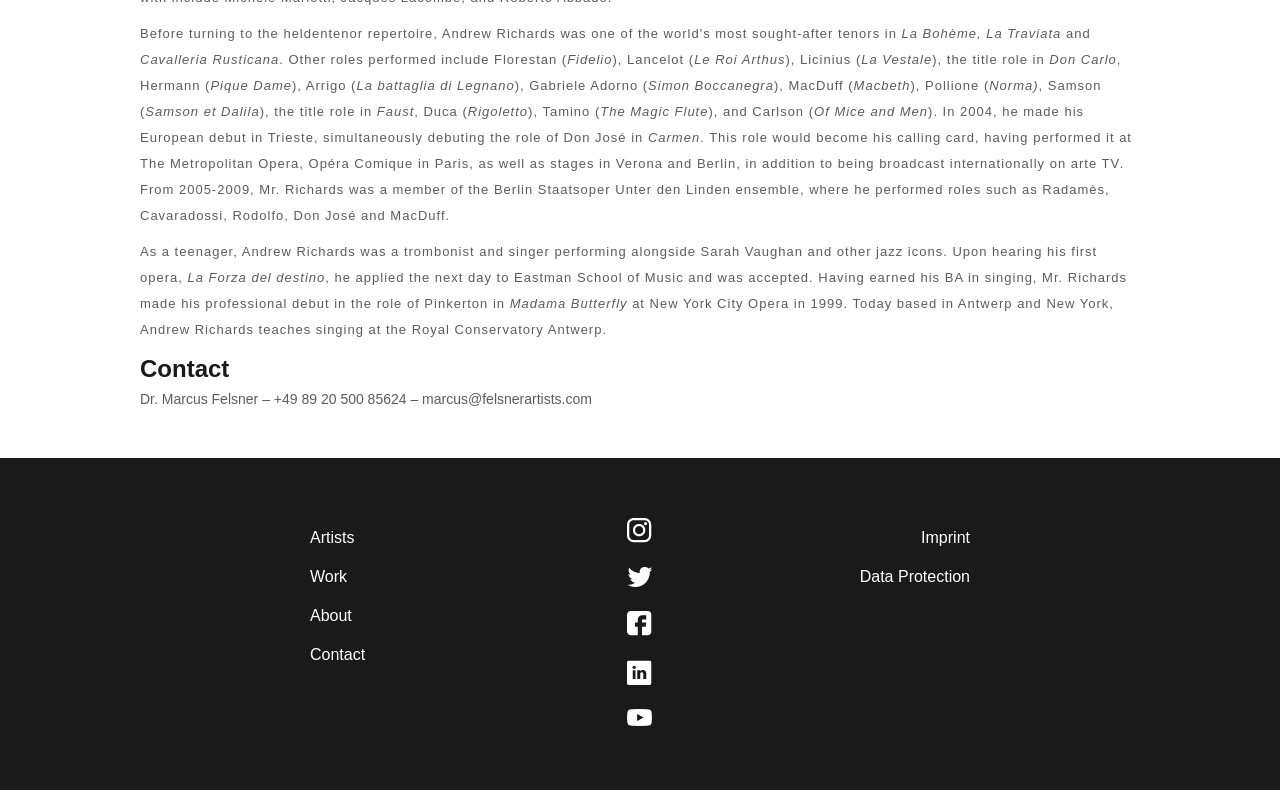Locate the bounding box of the UI element defined by this description: "Contact". The coordinates should be given as four float numbers between 0 and 1, formatted as [left, top, right, bottom].

[0.242, 0.816, 0.285, 0.841]